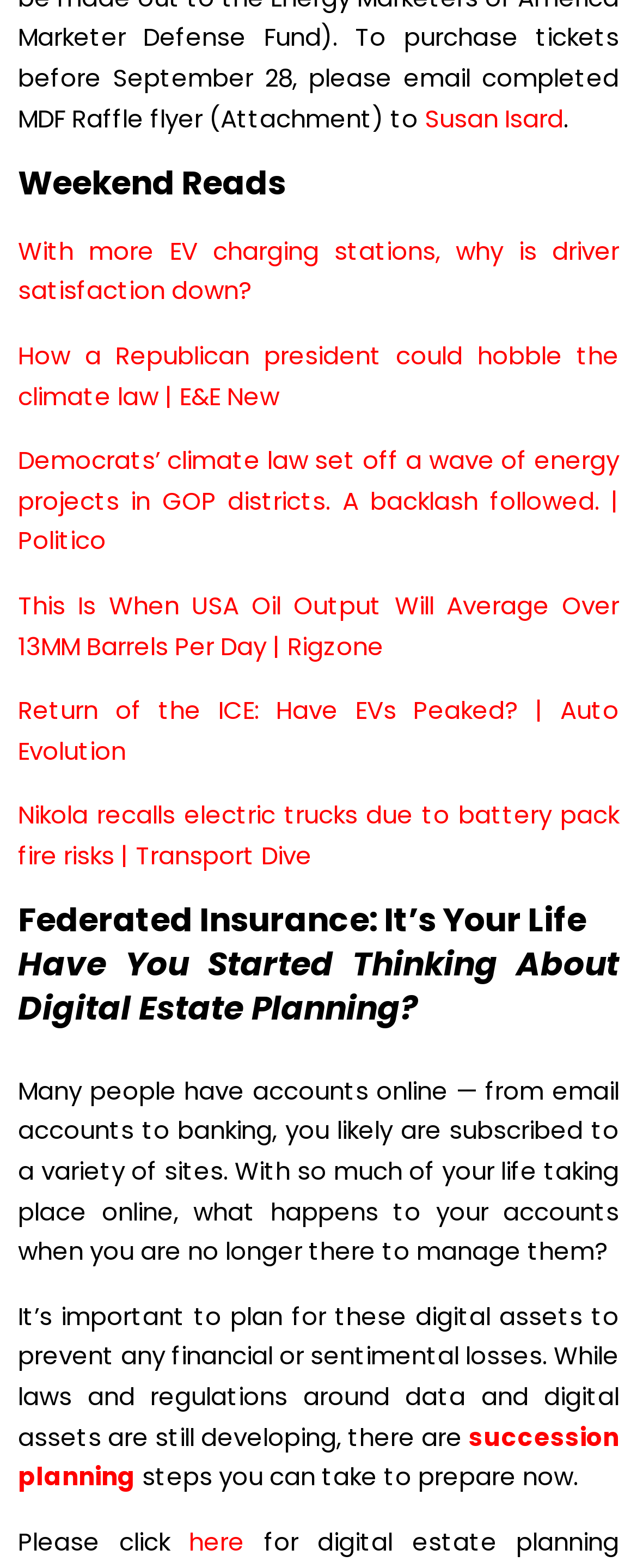What is the topic of the article mentioned in the third link?
Use the information from the image to give a detailed answer to the question.

The third link on the webpage has the text 'With more EV charging stations, why is driver satisfaction down?' which suggests that the article is related to EV charging stations and driver satisfaction.